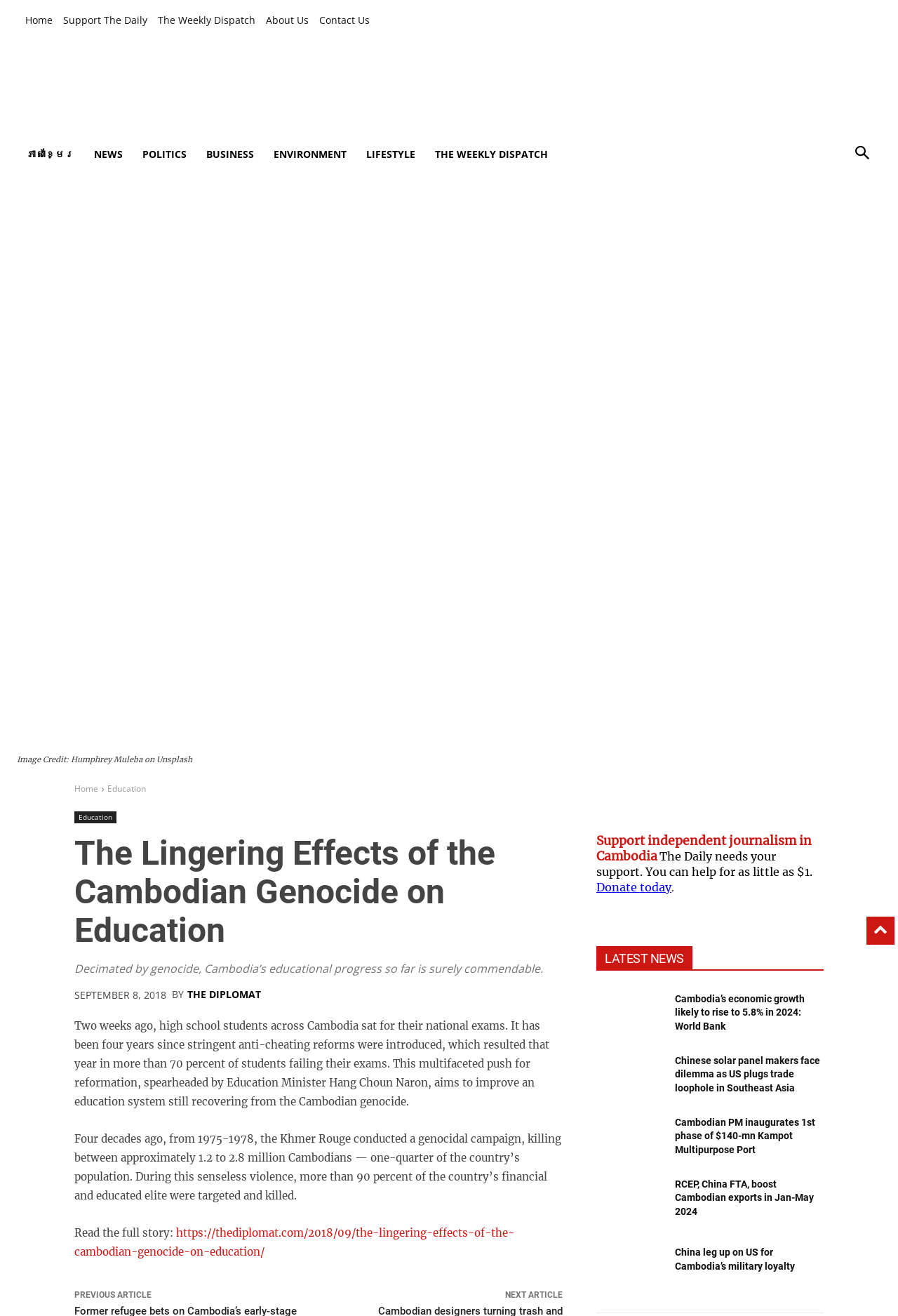Use the information in the screenshot to answer the question comprehensively: How many links are there in the main navigation menu?

I counted the links in the main navigation menu, which are 'Home', 'Support The Daily', 'The Weekly Dispatch', 'About Us', 'Contact Us', 'NEWS', and 'POLITICS', among others.